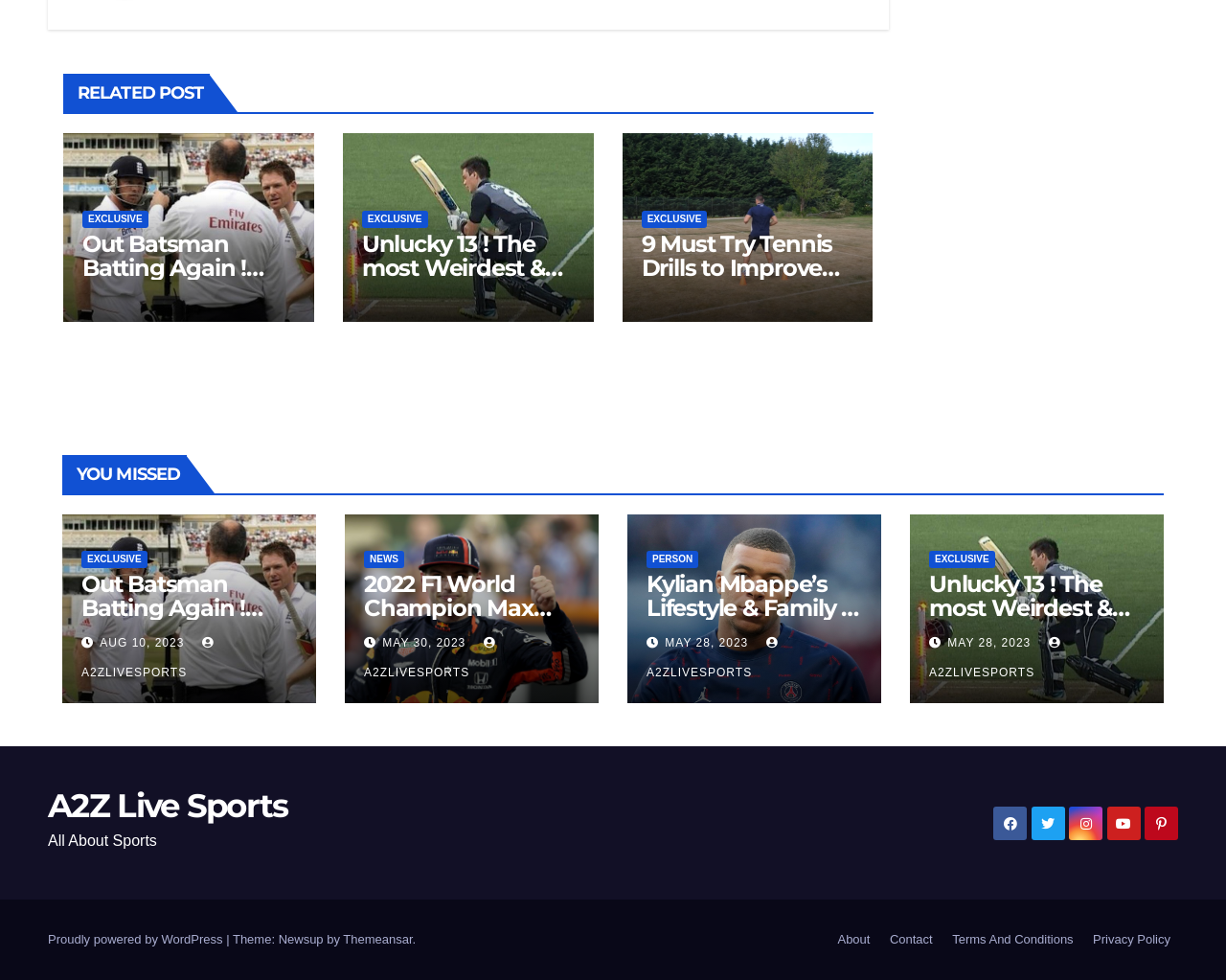Please specify the bounding box coordinates of the region to click in order to perform the following instruction: "Read 'Out Batsman Batting Again! Unforgettable moments in Cricket History till 2023'".

[0.067, 0.237, 0.24, 0.285]